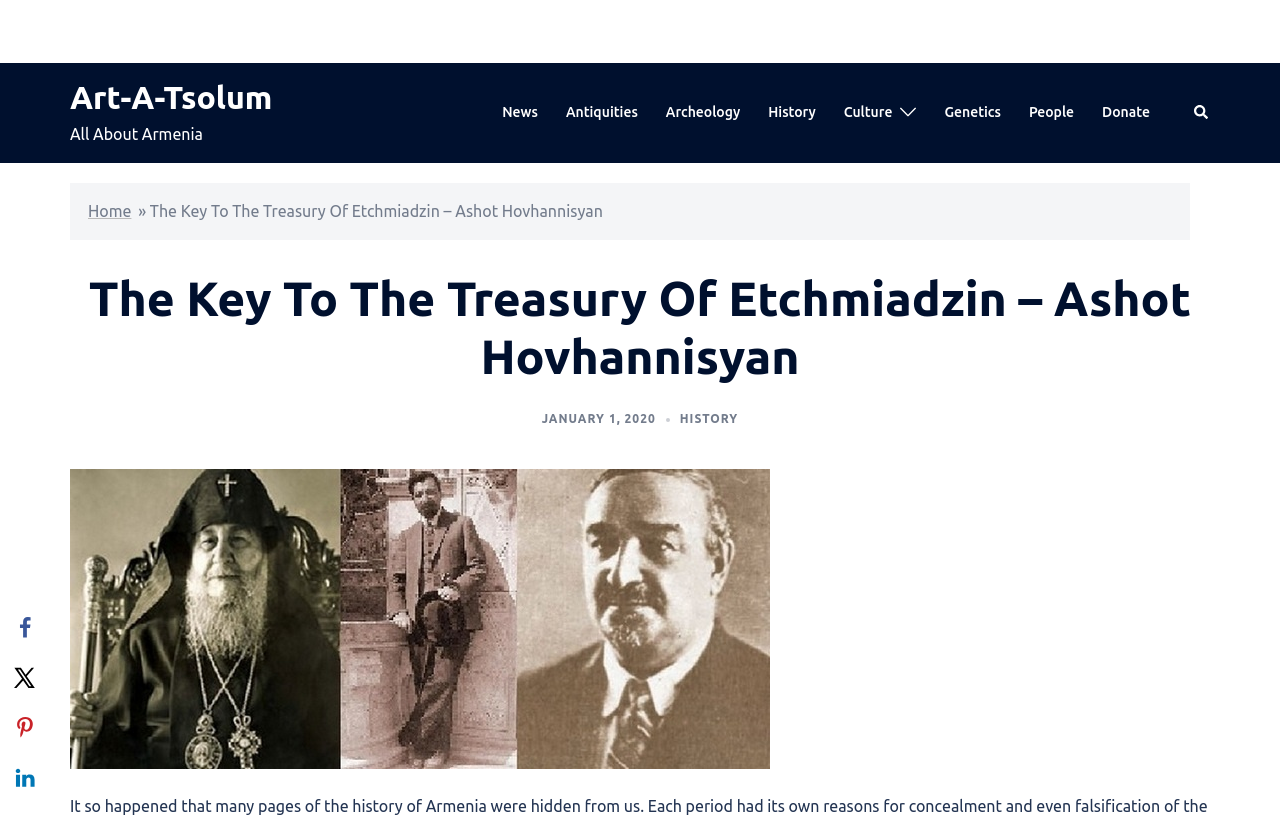Find the bounding box coordinates for the area you need to click to carry out the instruction: "Click on the 'News' link". The coordinates should be four float numbers between 0 and 1, indicated as [left, top, right, bottom].

[0.392, 0.047, 0.42, 0.076]